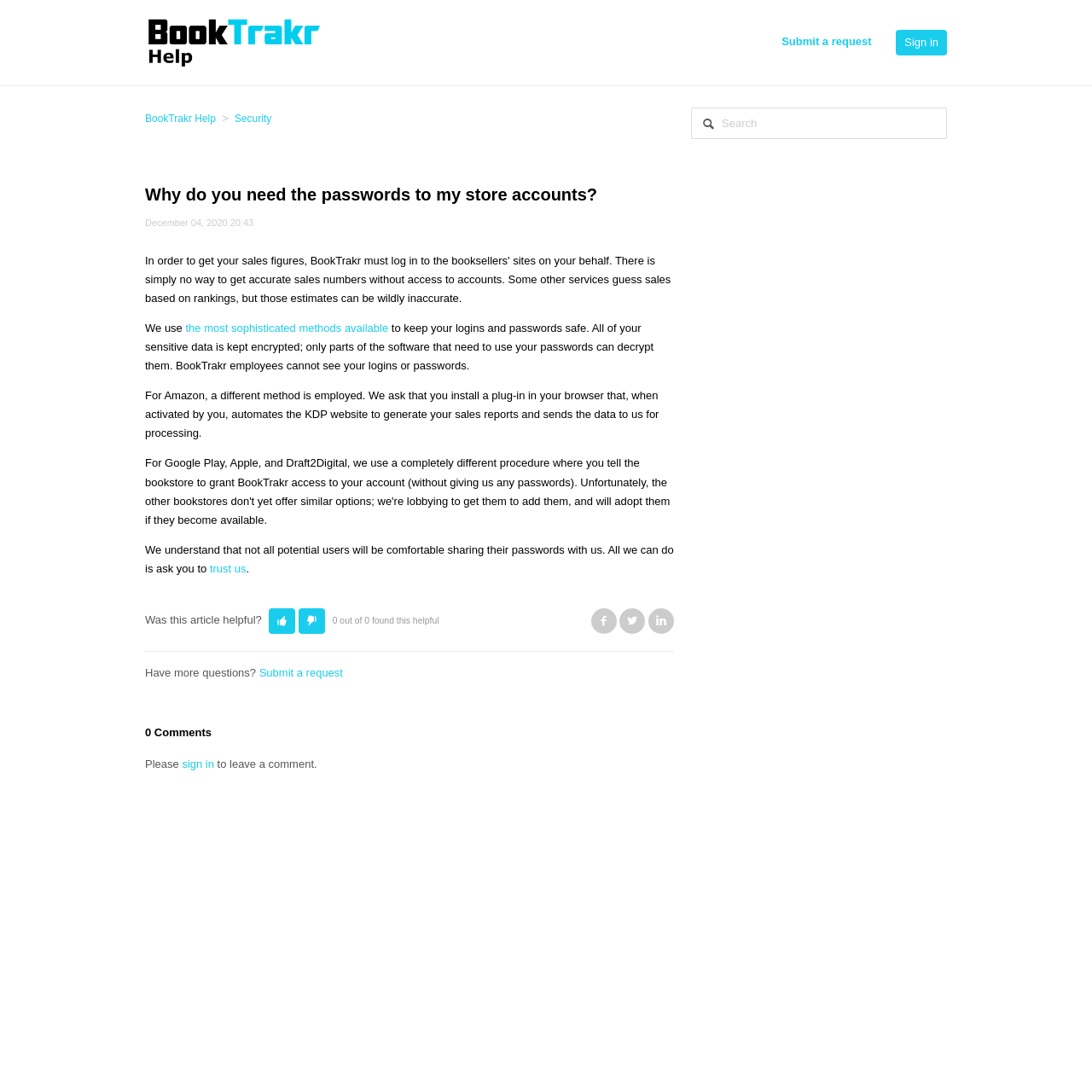Kindly determine the bounding box coordinates for the area that needs to be clicked to execute this instruction: "Search for something".

[0.633, 0.098, 0.867, 0.127]